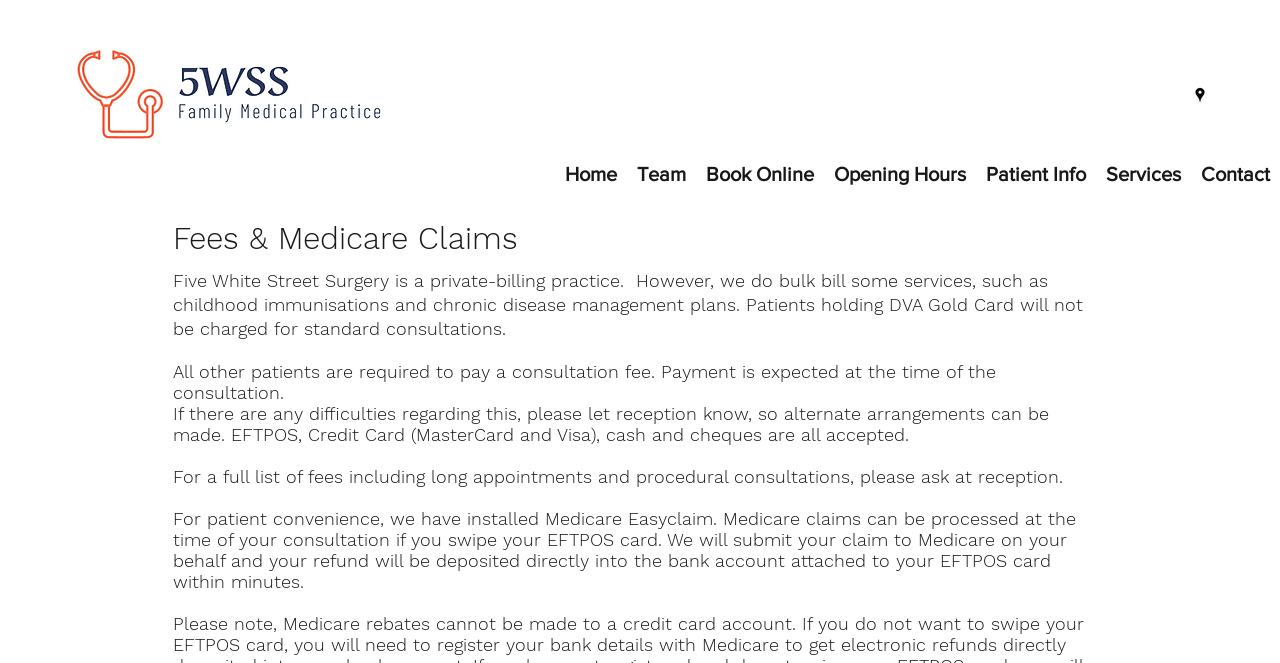Please identify the bounding box coordinates of the element that needs to be clicked to execute the following command: "Click on About". Provide the bounding box using four float numbers between 0 and 1, formatted as [left, top, right, bottom].

None